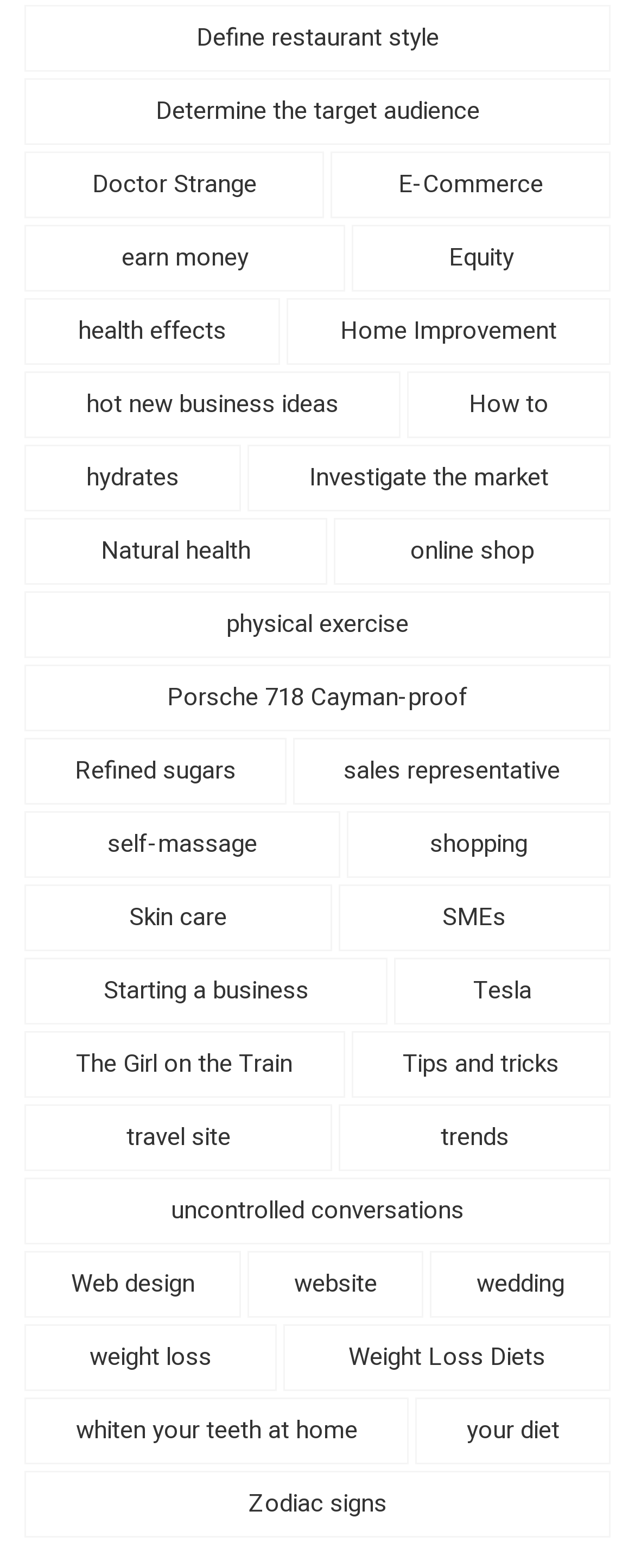Identify the bounding box coordinates of the region that needs to be clicked to carry out this instruction: "Read about Skin care". Provide these coordinates as four float numbers ranging from 0 to 1, i.e., [left, top, right, bottom].

[0.038, 0.564, 0.522, 0.607]